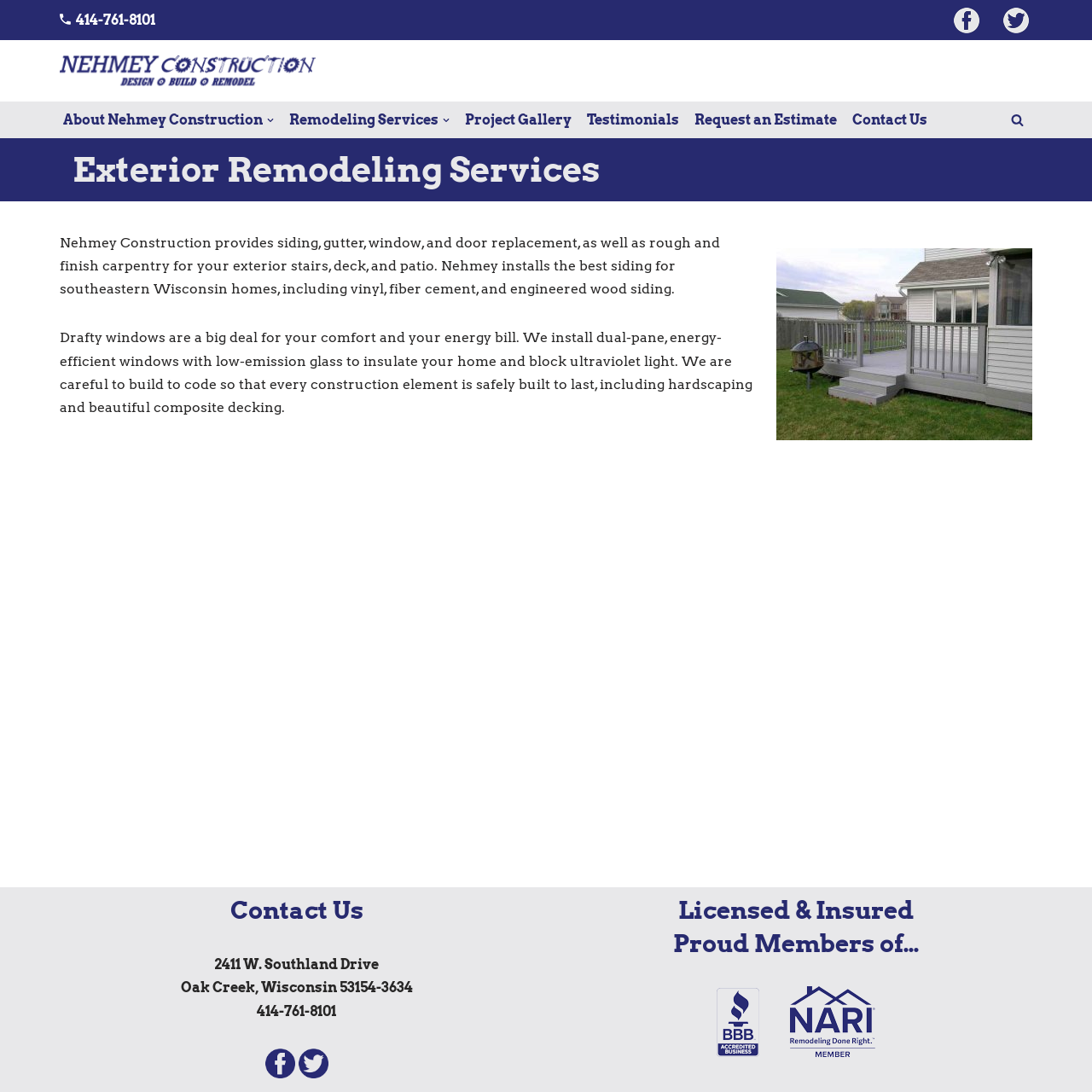Can you provide the bounding box coordinates for the element that should be clicked to implement the instruction: "Request an estimate"?

[0.636, 0.099, 0.766, 0.12]